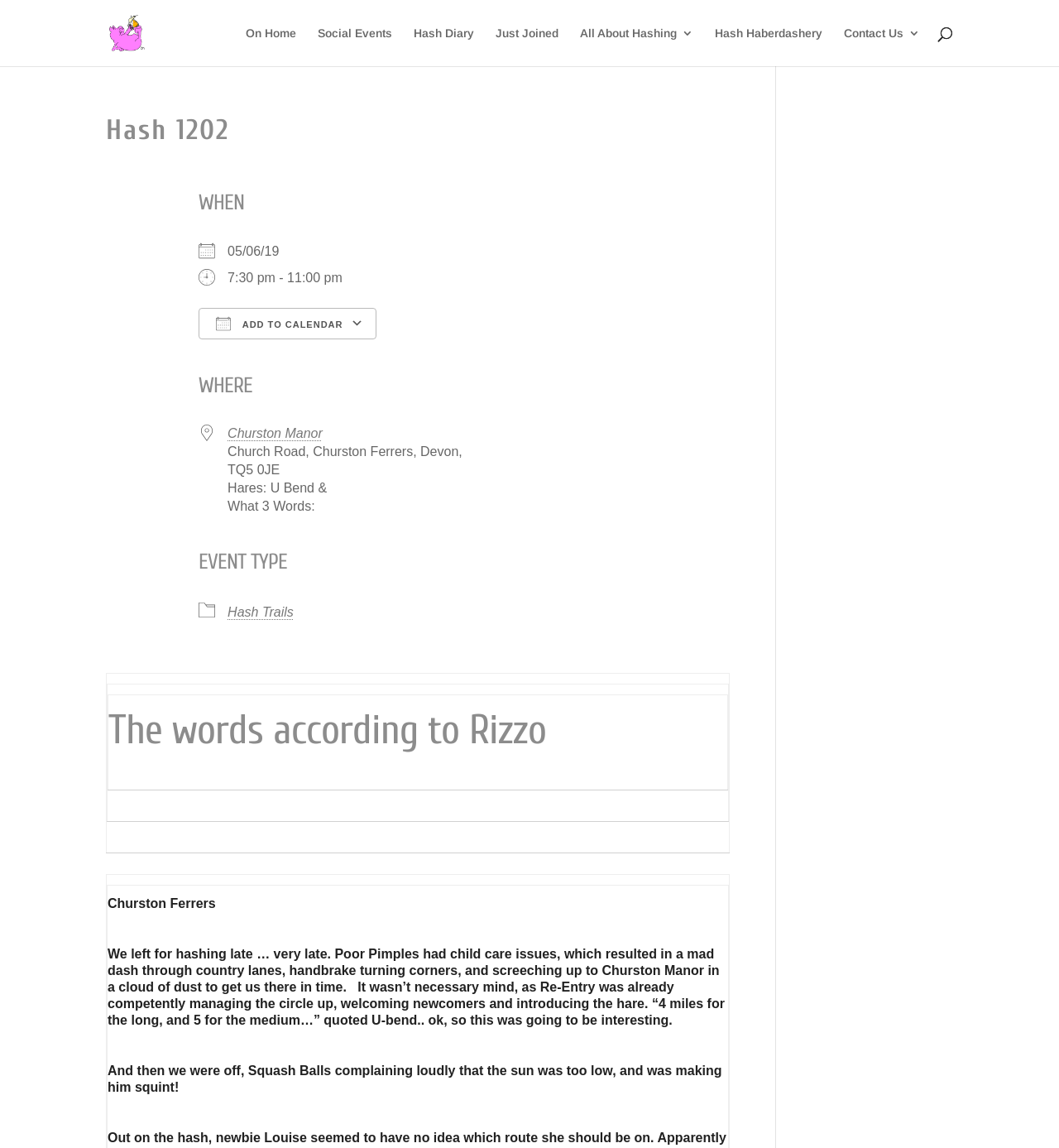Bounding box coordinates are specified in the format (top-left x, top-left y, bottom-right x, bottom-right y). All values are floating point numbers bounded between 0 and 1. Please provide the bounding box coordinate of the region this sentence describes: Add To Calendar

[0.188, 0.268, 0.356, 0.295]